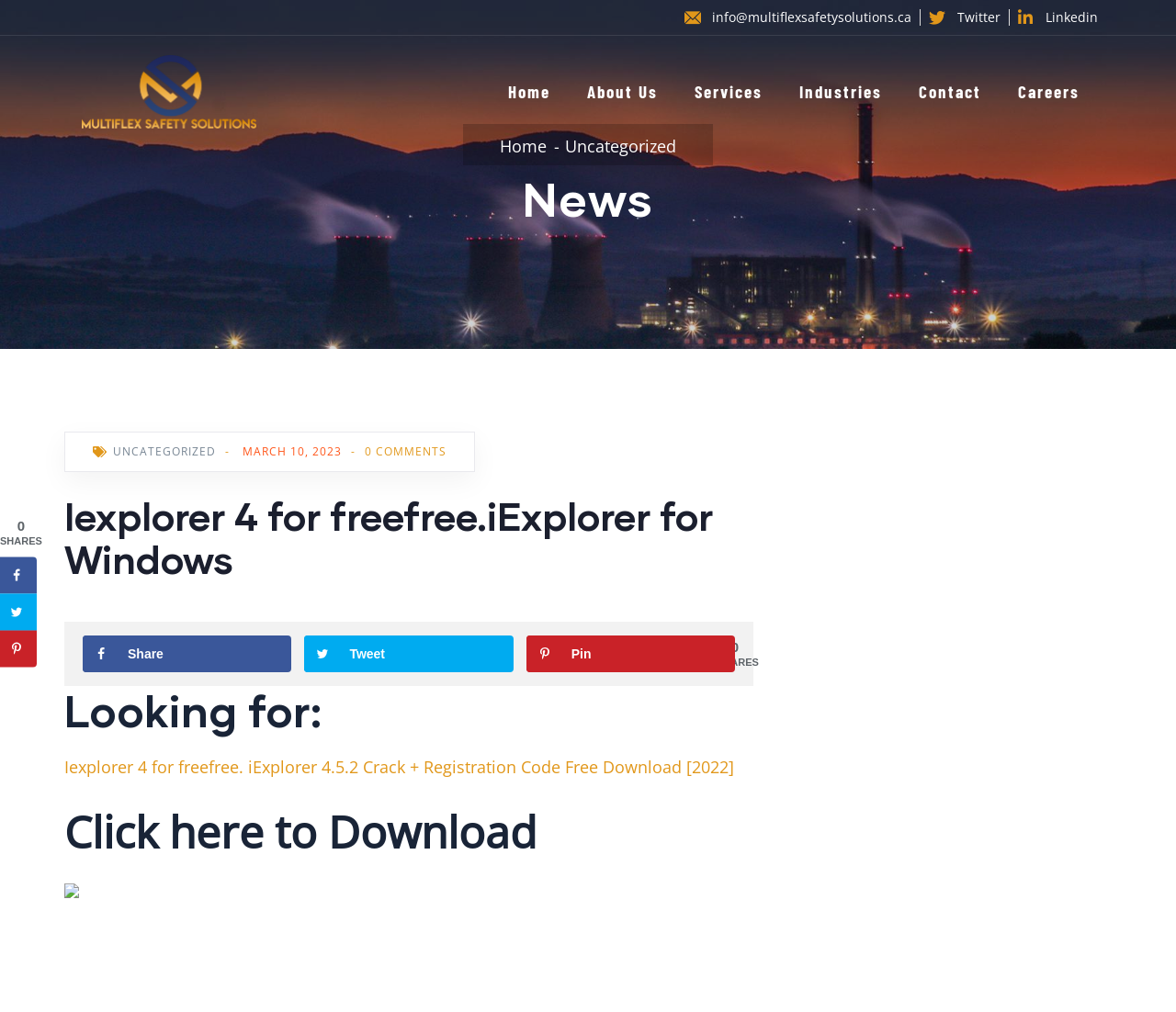Can you identify the bounding box coordinates of the clickable region needed to carry out this instruction: 'Save to Pinterest'? The coordinates should be four float numbers within the range of 0 to 1, stated as [left, top, right, bottom].

[0.447, 0.628, 0.625, 0.664]